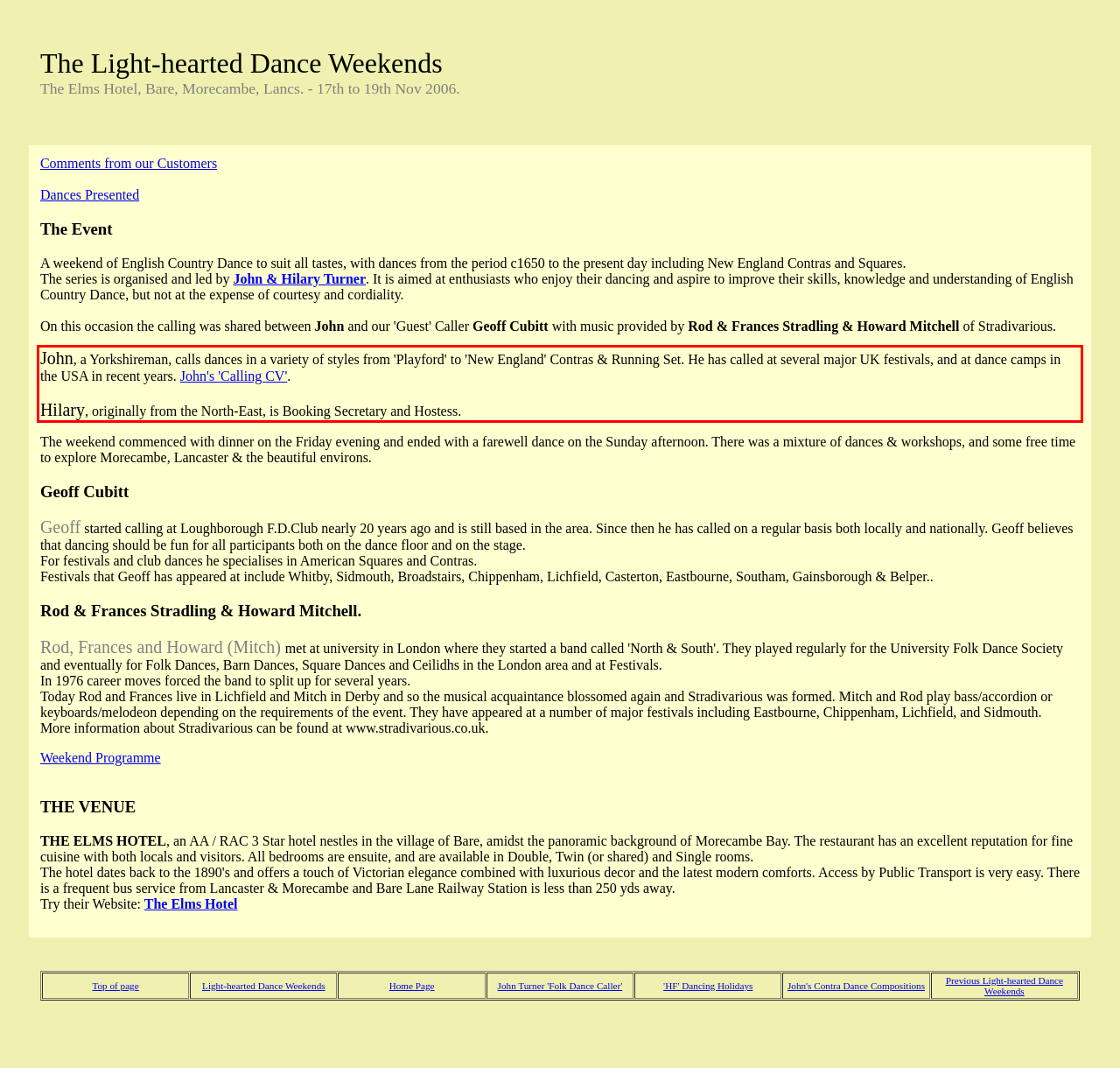You have a screenshot of a webpage where a UI element is enclosed in a red rectangle. Perform OCR to capture the text inside this red rectangle.

John, a Yorkshireman, calls dances in a variety of styles from 'Playford' to 'New England' Contras & Running Set. He has called at several major UK festivals, and at dance camps in the USA in recent years. John's 'Calling CV'. Hilary, originally from the North-East, is Booking Secretary and Hostess.